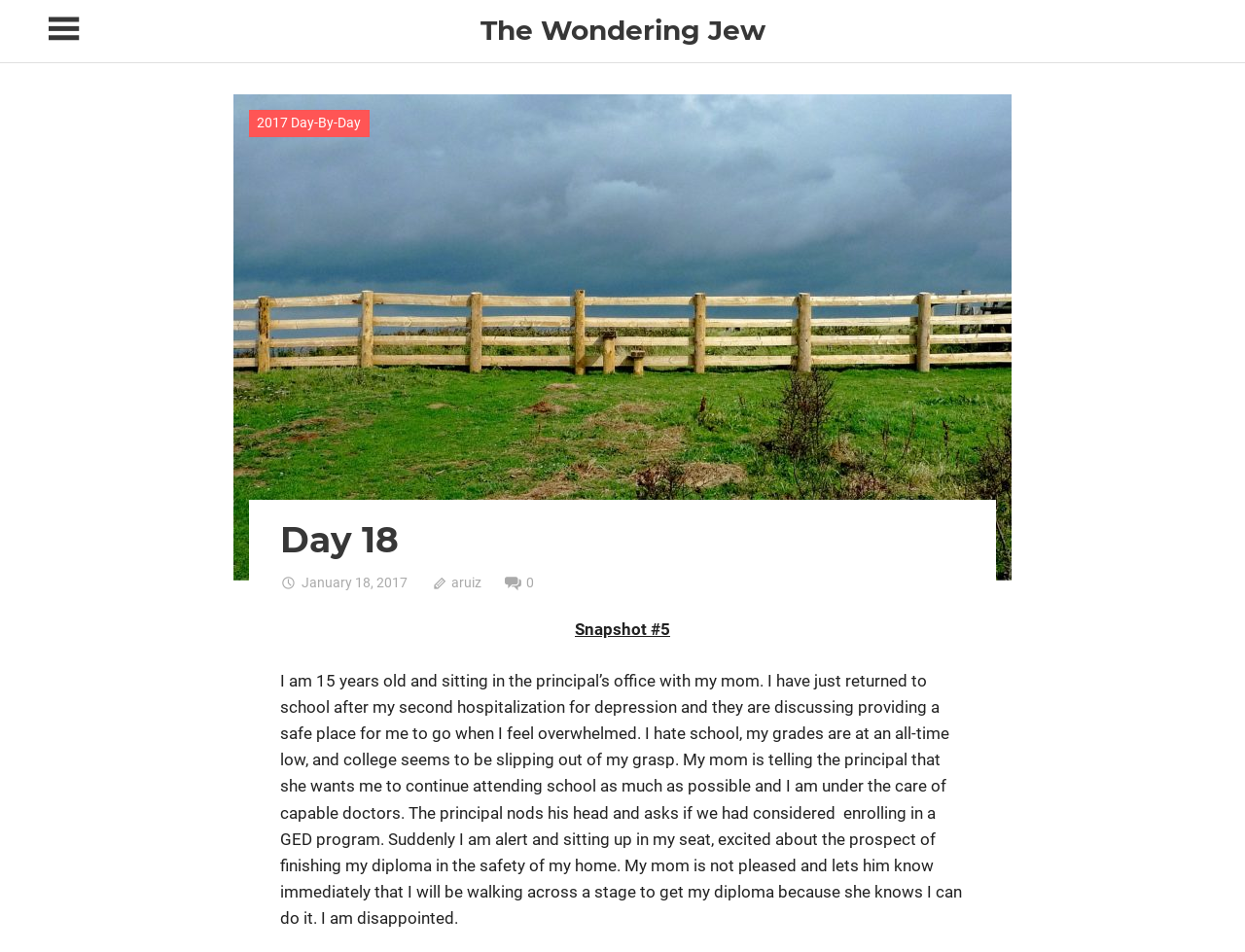What is the date of the blog post?
Using the image, give a concise answer in the form of a single word or short phrase.

January 18, 2017